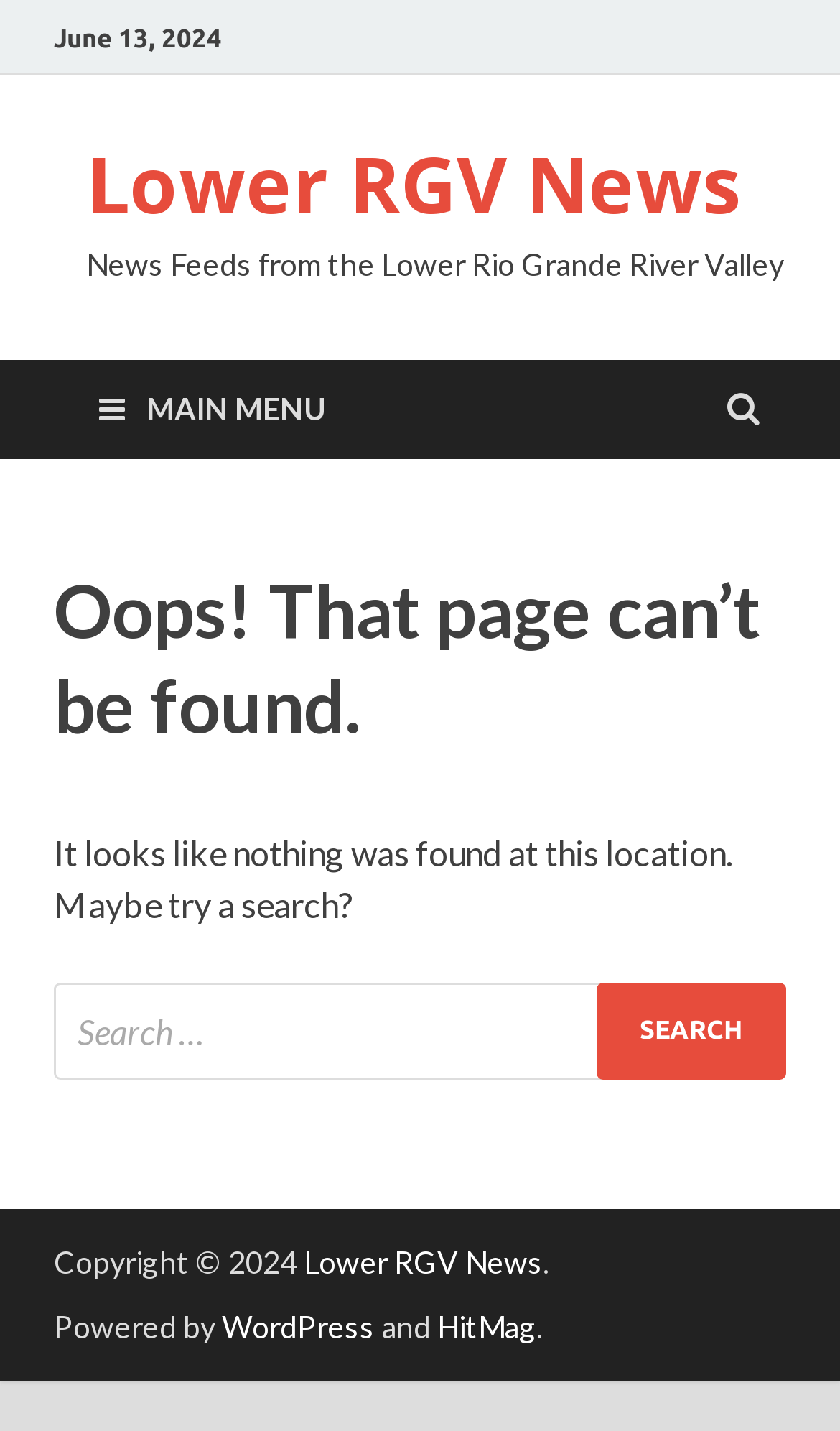Given the description: "parent_node: Search for: value="Search"", determine the bounding box coordinates of the UI element. The coordinates should be formatted as four float numbers between 0 and 1, [left, top, right, bottom].

[0.71, 0.686, 0.936, 0.754]